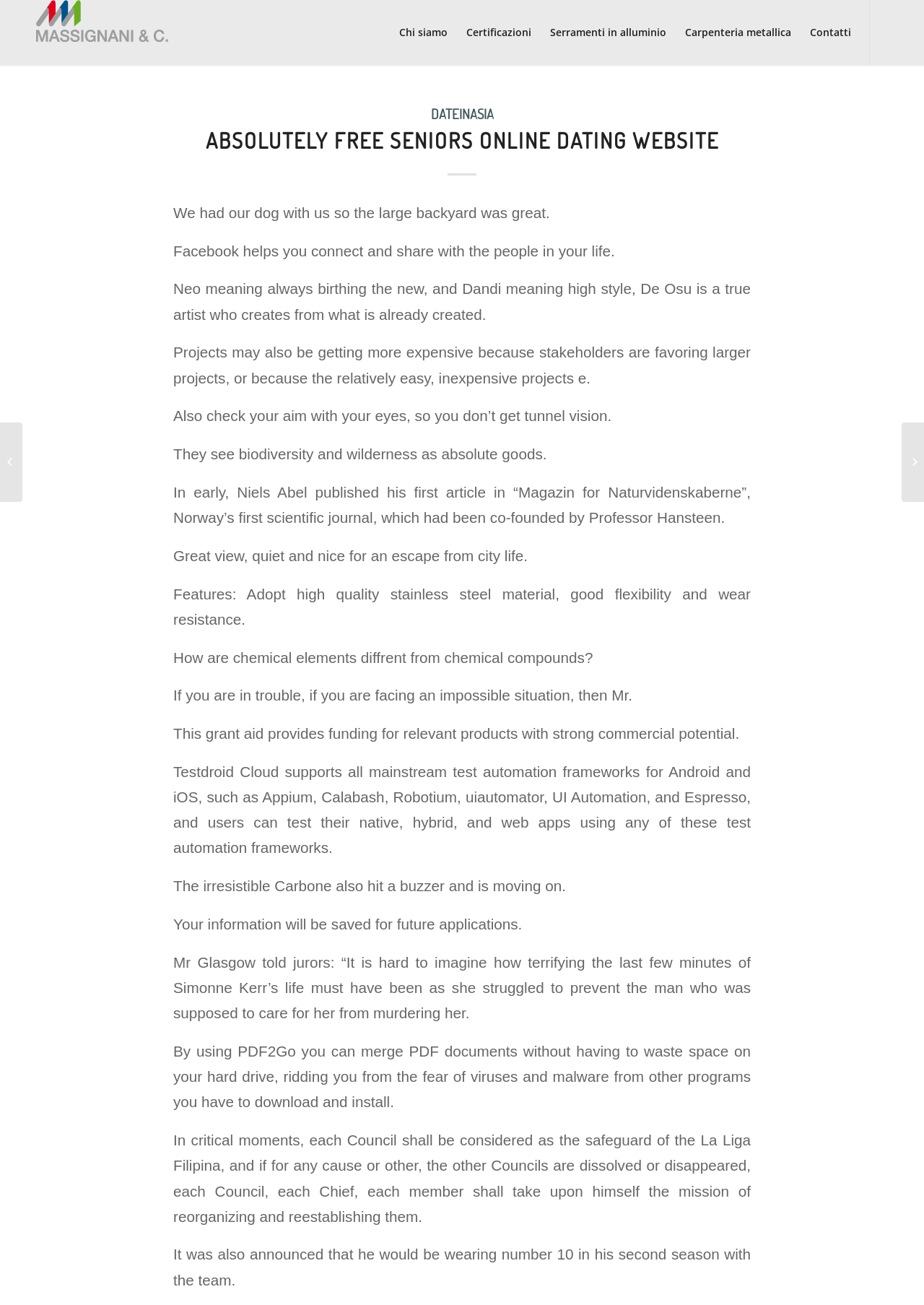Generate a comprehensive description of the webpage.

This webpage appears to be a dating website specifically designed for seniors, with a focus on free online dating. At the top of the page, there is a logo with the text "Massignani" and an image with the same name. Below the logo, there are several links to different sections of the website, including "Chi siamo", "Certificazioni", "Serramenti in alluminio", "Carpenteria metallica", and "Contatti".

The main content of the page is divided into two sections. On the left side, there is a heading that reads "ABSOLUTELY FREE SENIORS ONLINE DATING WEBSITE" with a link to the same title below it. Below the heading, there are several blocks of text, each containing a short paragraph or quote. These texts appear to be unrelated to each other and cover a wide range of topics, including personal experiences, Facebook, art, projects, and more.

On the right side of the page, there are two links: "50s Plus Mature Online Dating Websites Absolutely Free" and "No Register Newest Seniors Singles Online Dating Websites". These links are positioned at the top and bottom of the right side, respectively.

Overall, the webpage has a simple layout with a focus on providing access to different sections of the website and showcasing various pieces of text.